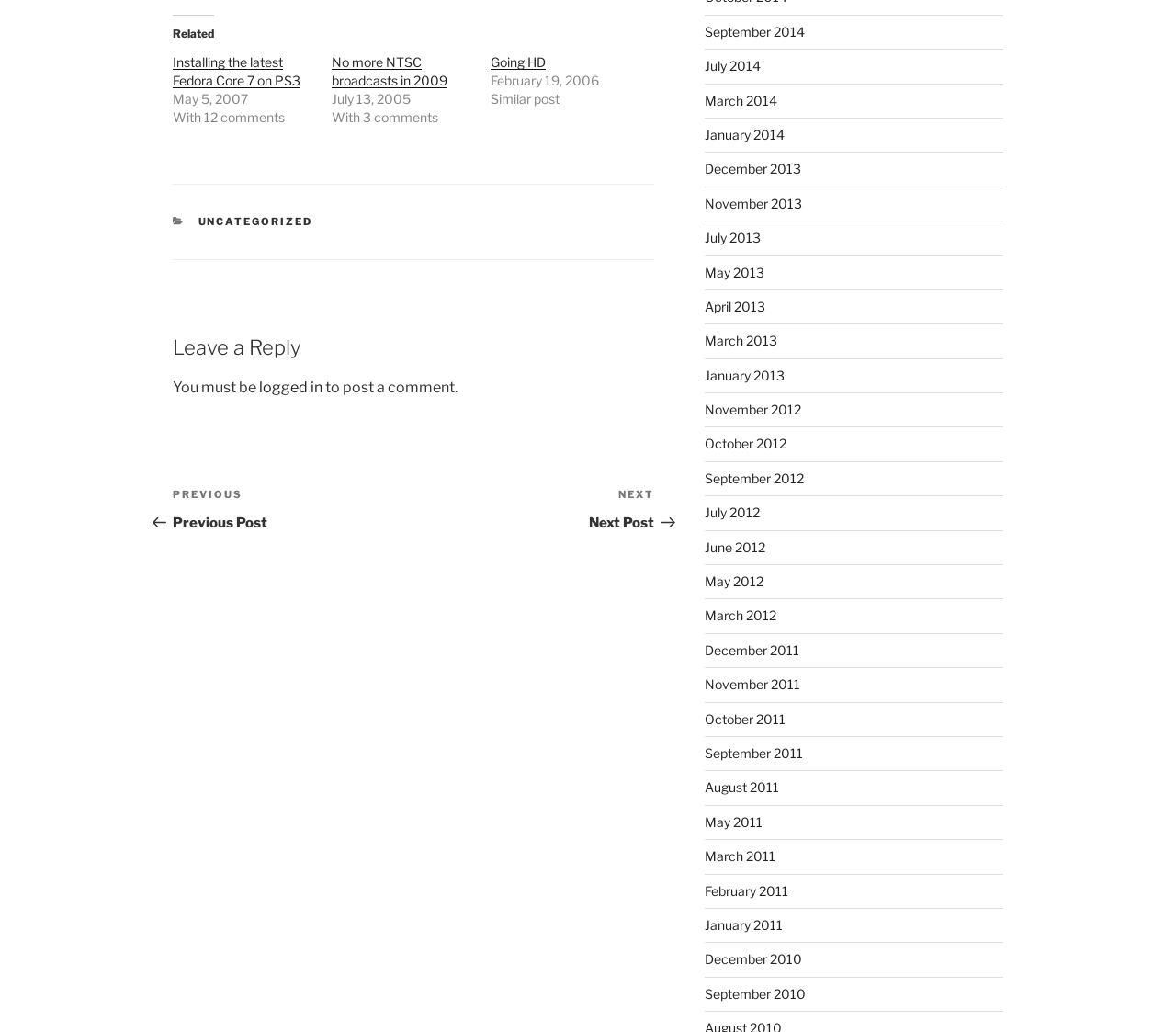Using the webpage screenshot, locate the HTML element that fits the following description and provide its bounding box: "Uncategorized".

[0.168, 0.208, 0.266, 0.221]